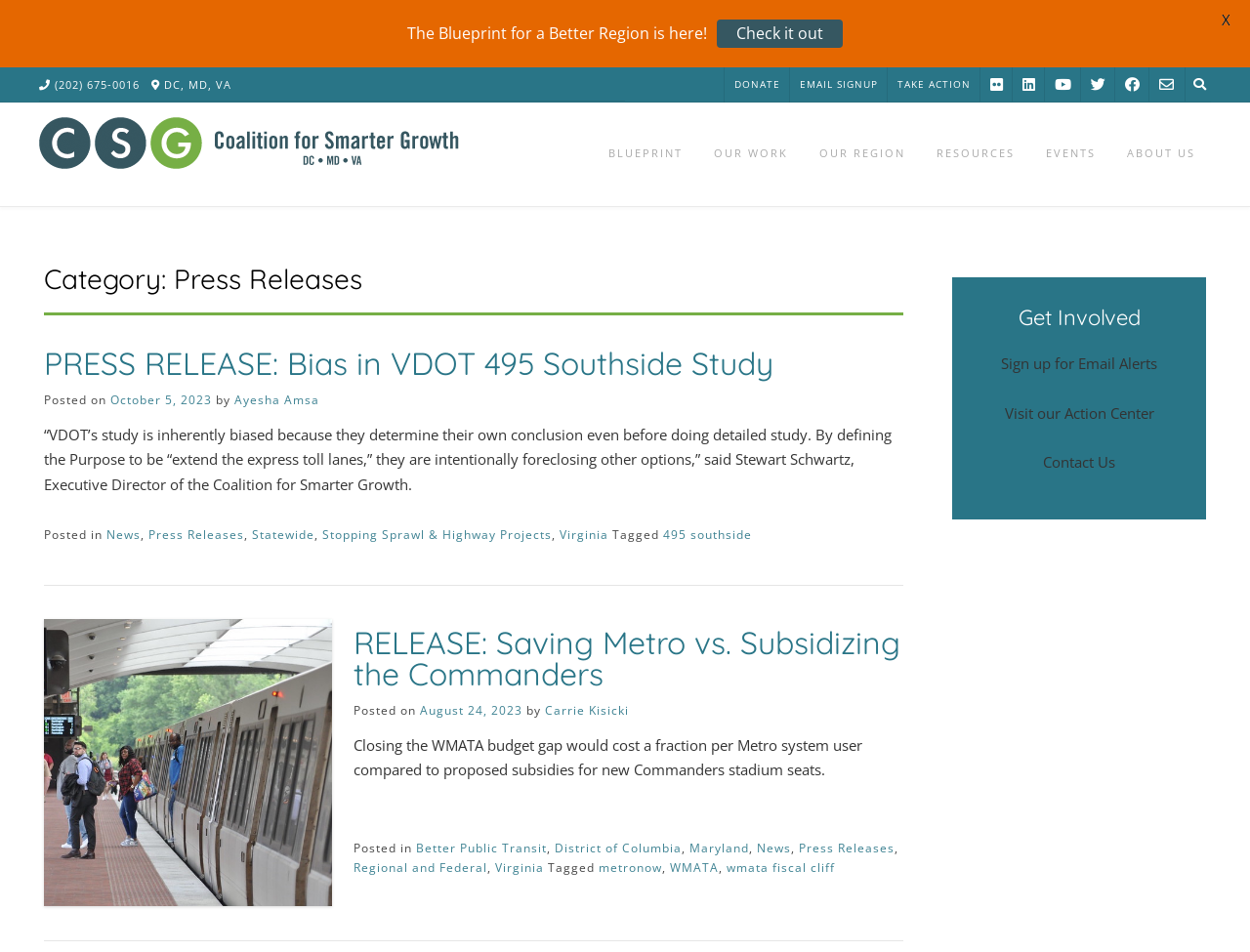Determine the bounding box coordinates for the area that needs to be clicked to fulfill this task: "Donate to the Coalition for Smarter Growth". The coordinates must be given as four float numbers between 0 and 1, i.e., [left, top, right, bottom].

[0.58, 0.071, 0.632, 0.108]